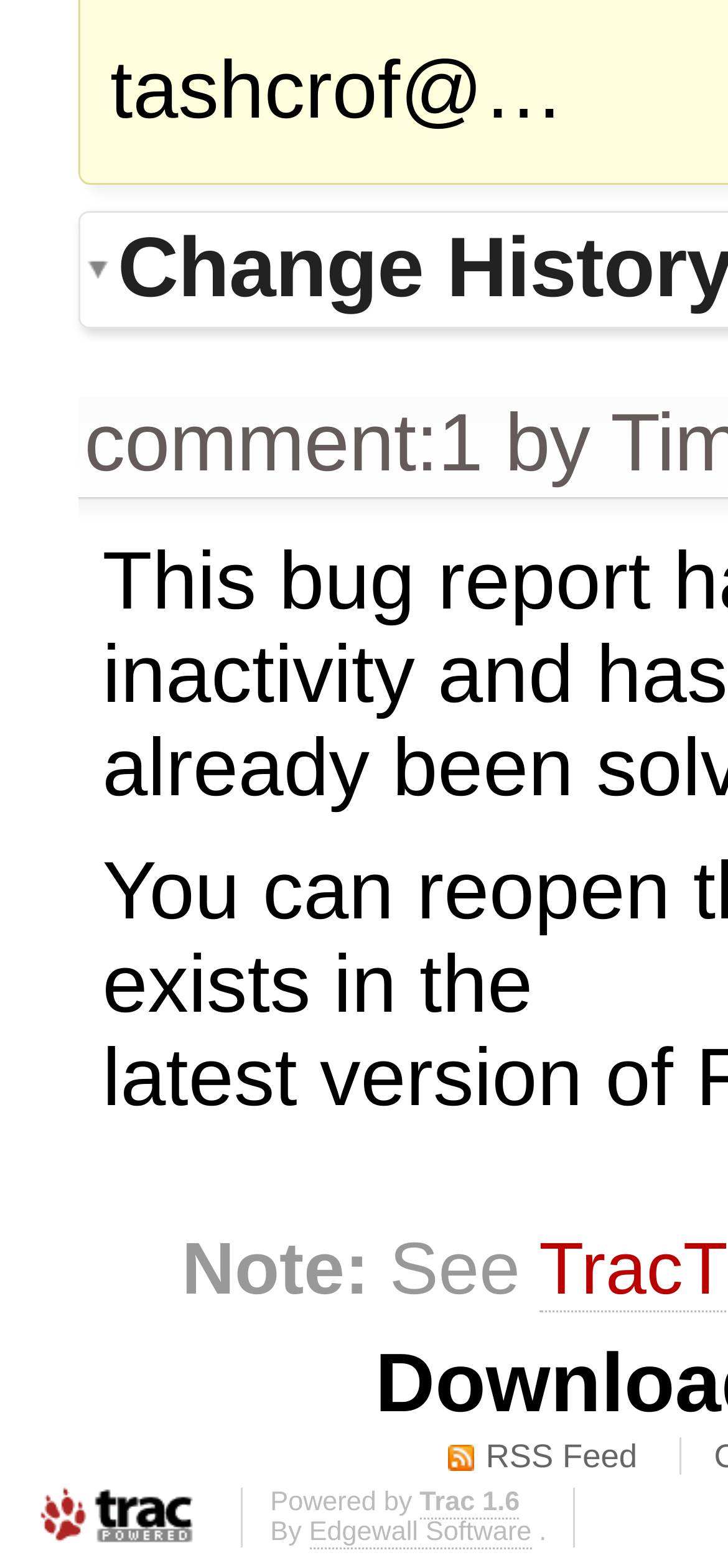Provide the bounding box coordinates in the format (top-left x, top-left y, bottom-right x, bottom-right y). All values are floating point numbers between 0 and 1. Determine the bounding box coordinate of the UI element described as: comment:1

[0.116, 0.254, 0.663, 0.312]